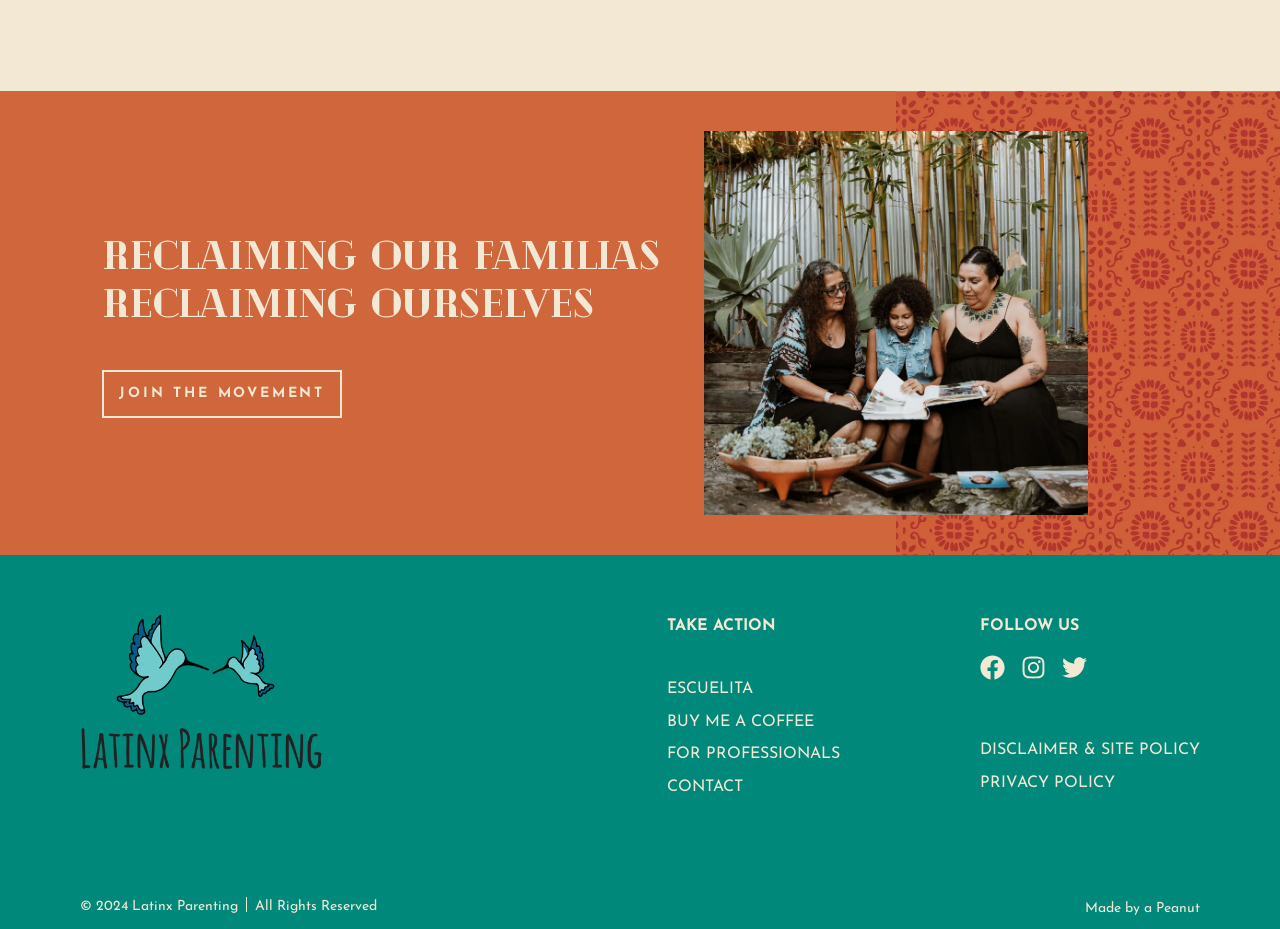How many social media links are available on the webpage?
Based on the screenshot, provide a one-word or short-phrase response.

3